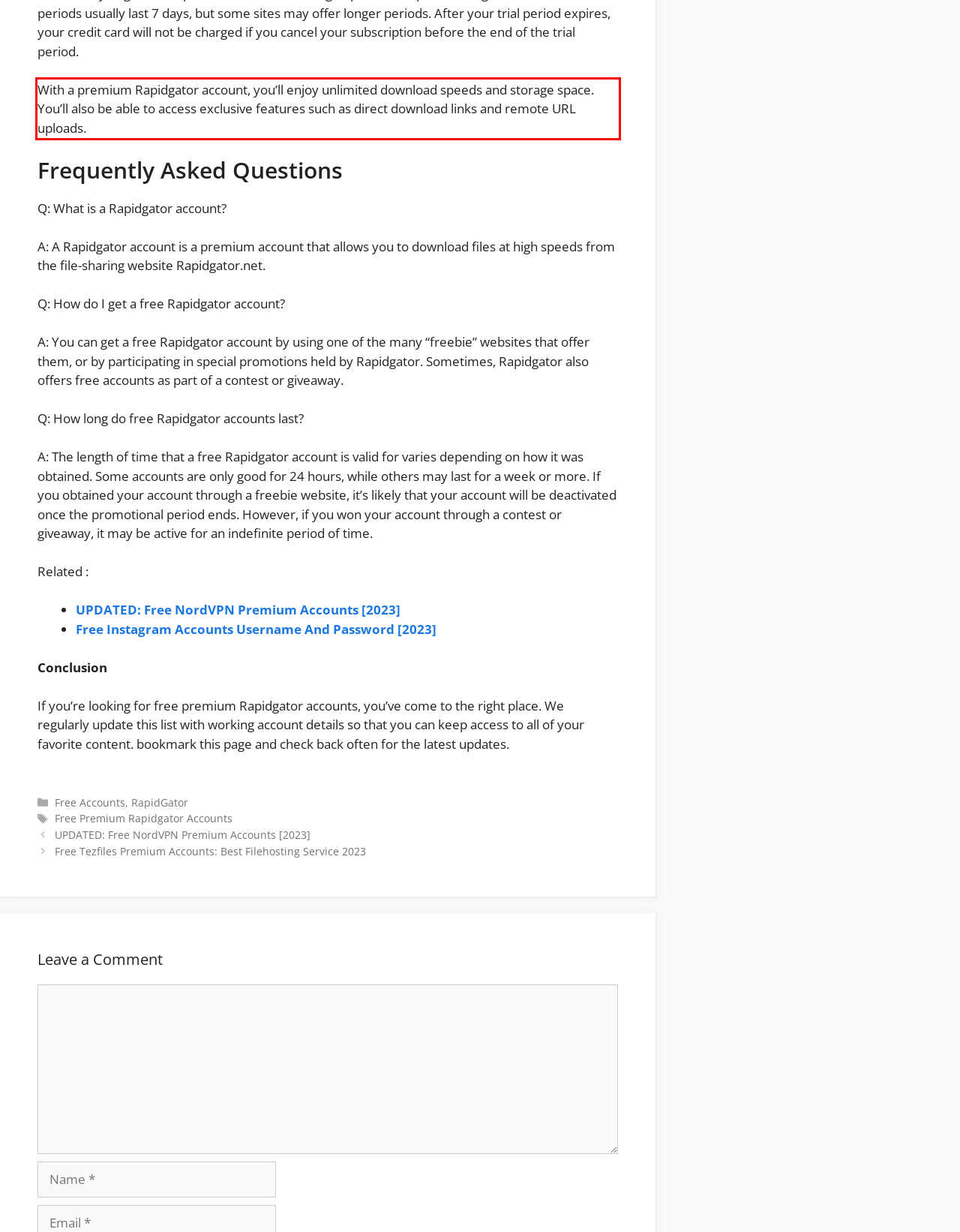With the given screenshot of a webpage, locate the red rectangle bounding box and extract the text content using OCR.

With a premium Rapidgator account, you’ll enjoy unlimited download speeds and storage space. You’ll also be able to access exclusive features such as direct download links and remote URL uploads.